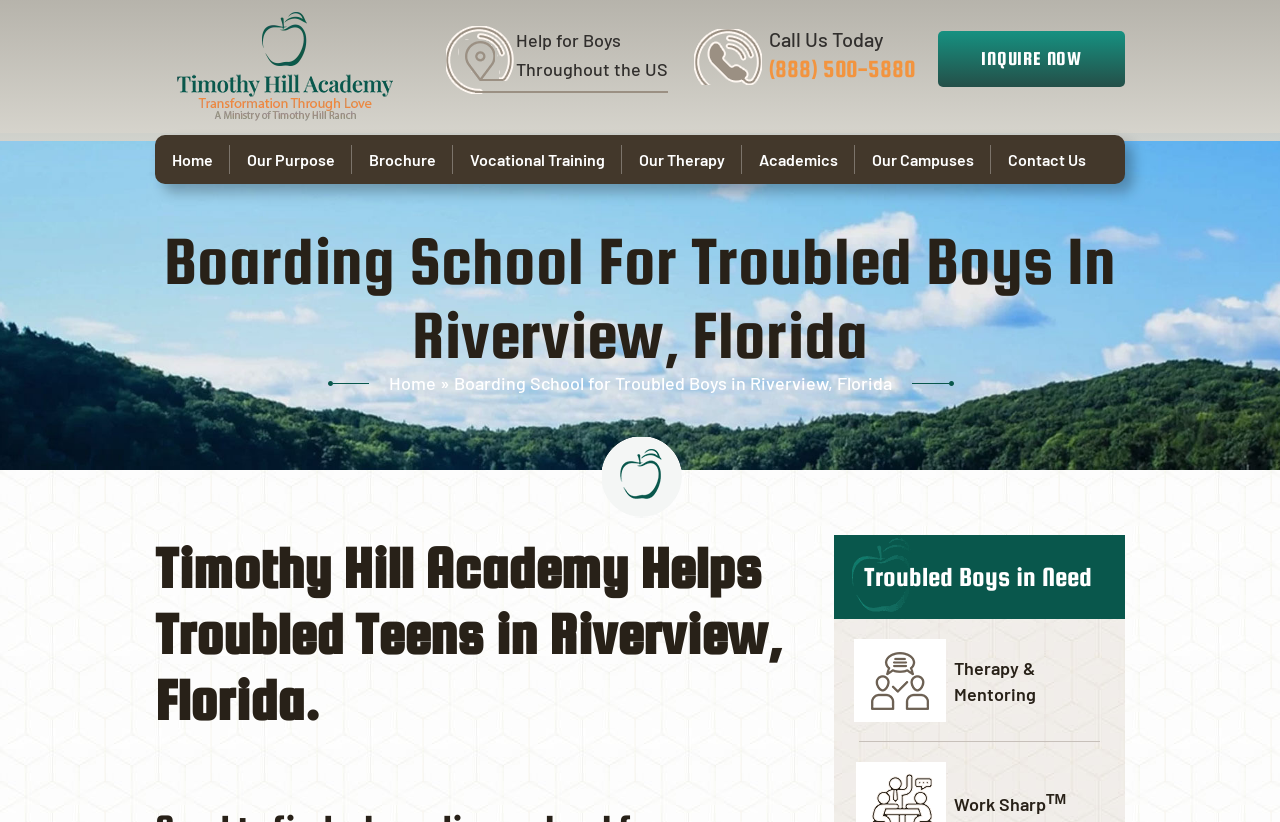Find and provide the bounding box coordinates for the UI element described here: "alt="Timothy Hill Academy"". The coordinates should be given as four float numbers between 0 and 1: [left, top, right, bottom].

[0.121, 0.001, 0.324, 0.15]